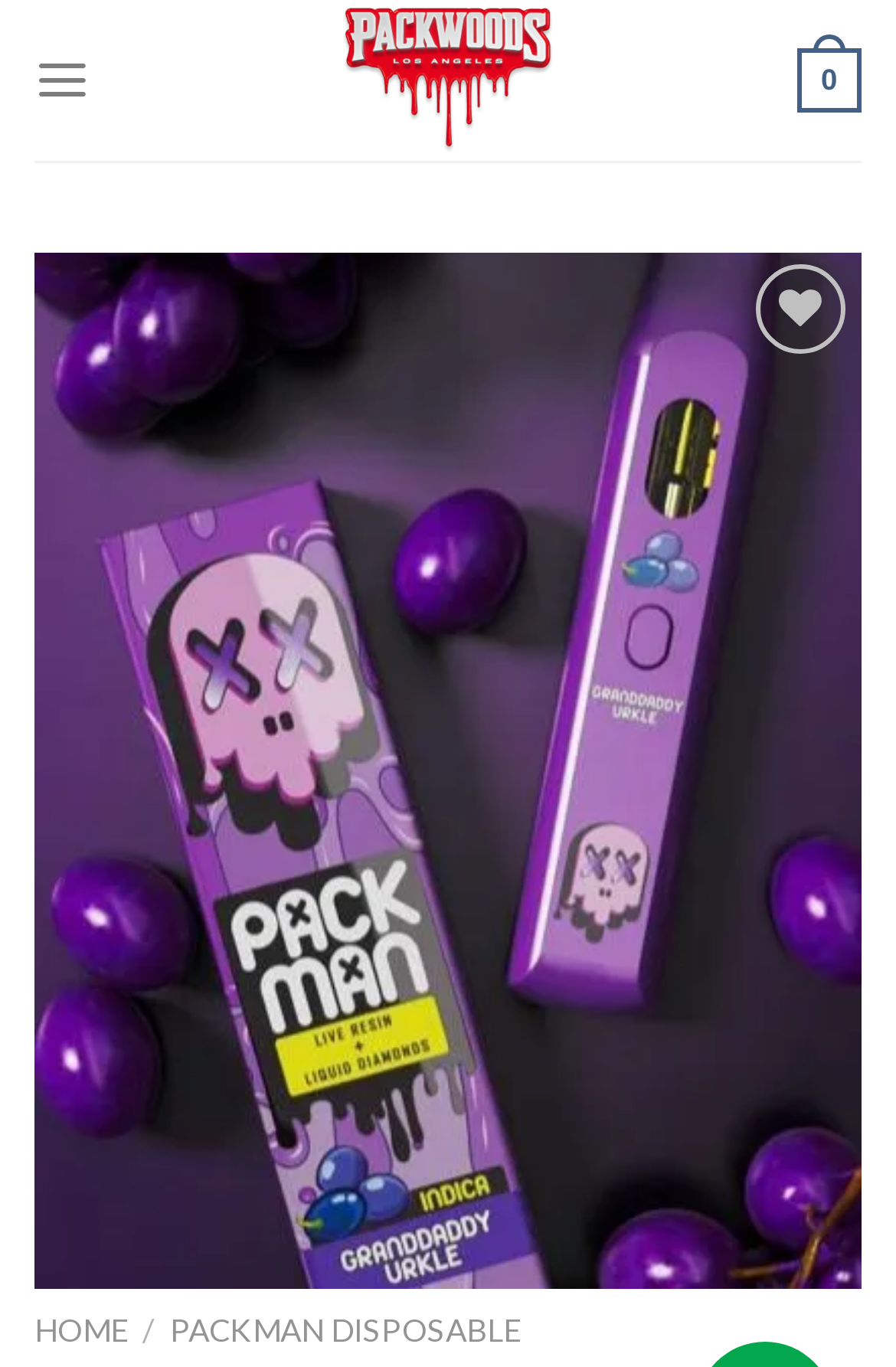Specify the bounding box coordinates of the area to click in order to follow the given instruction: "Go to home page."

[0.038, 0.959, 0.141, 0.986]